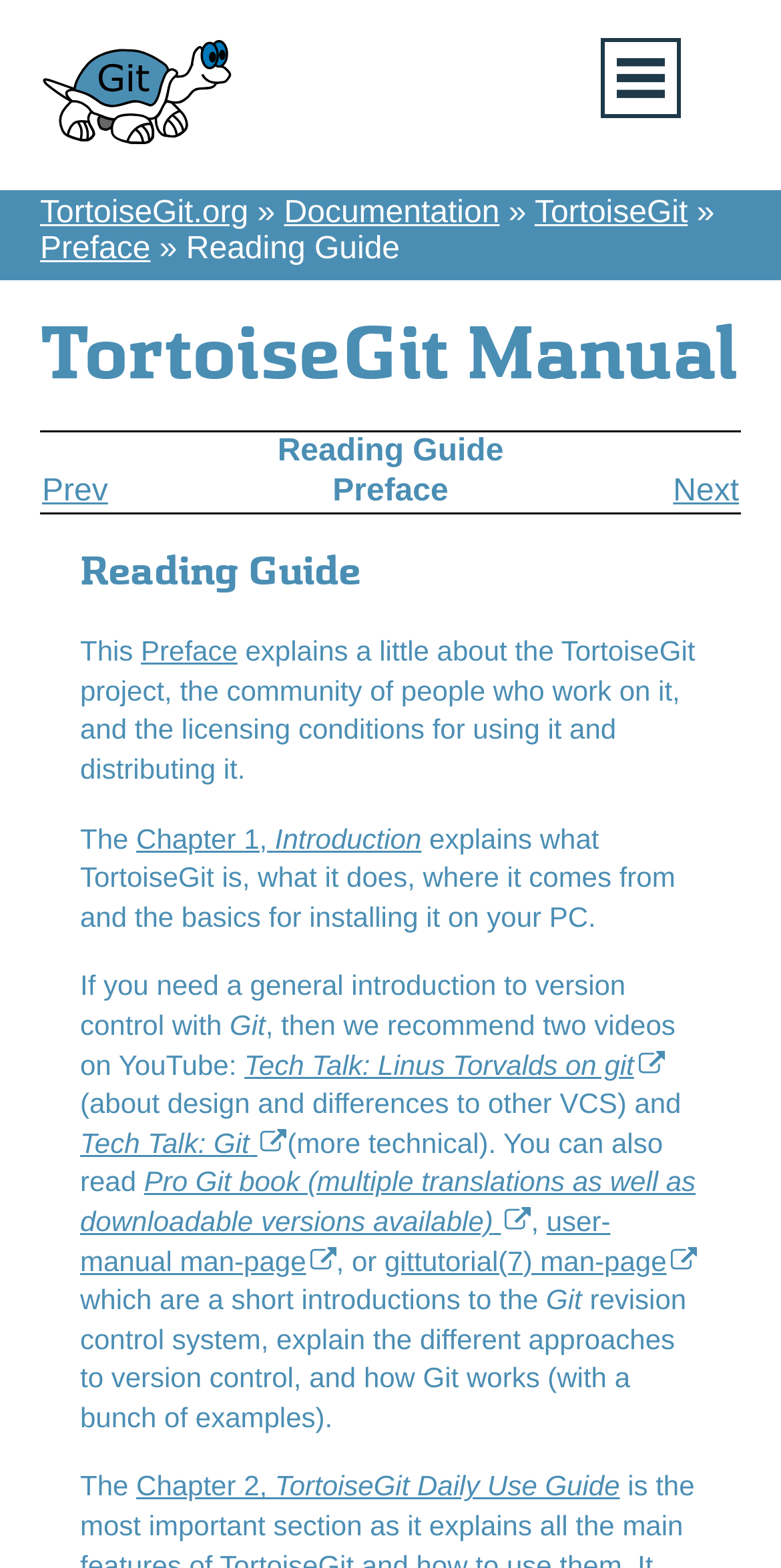Identify the bounding box coordinates of the clickable region required to complete the instruction: "Read the Chapter 1, Introduction". The coordinates should be given as four float numbers within the range of 0 and 1, i.e., [left, top, right, bottom].

[0.174, 0.524, 0.54, 0.545]